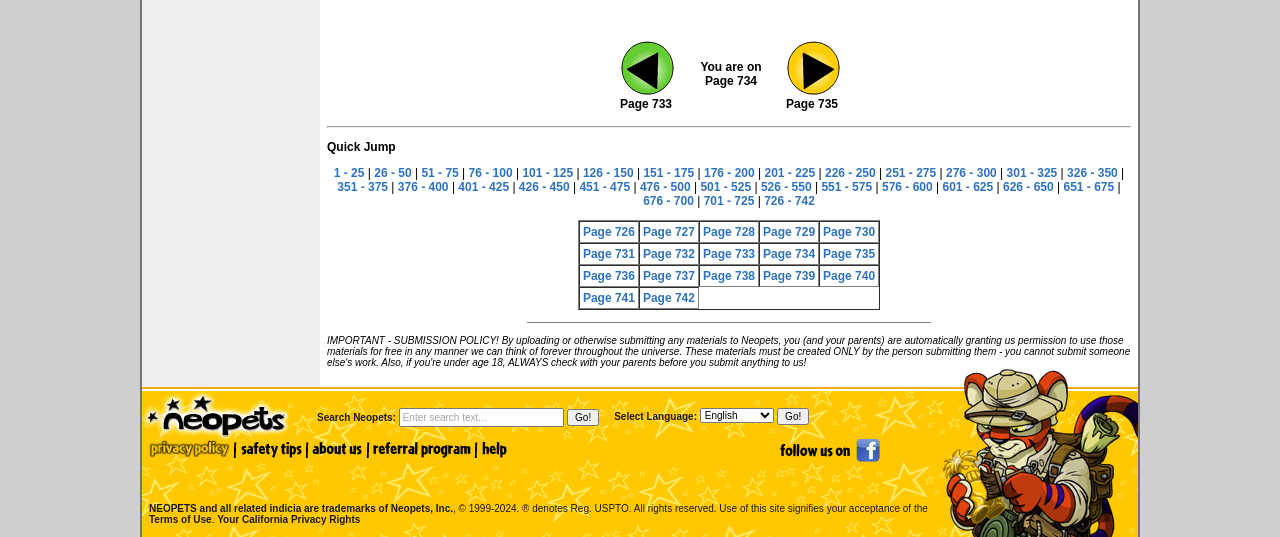Please find the bounding box coordinates of the element that needs to be clicked to perform the following instruction: "Visit Greekreporter.com". The bounding box coordinates should be four float numbers between 0 and 1, represented as [left, top, right, bottom].

None